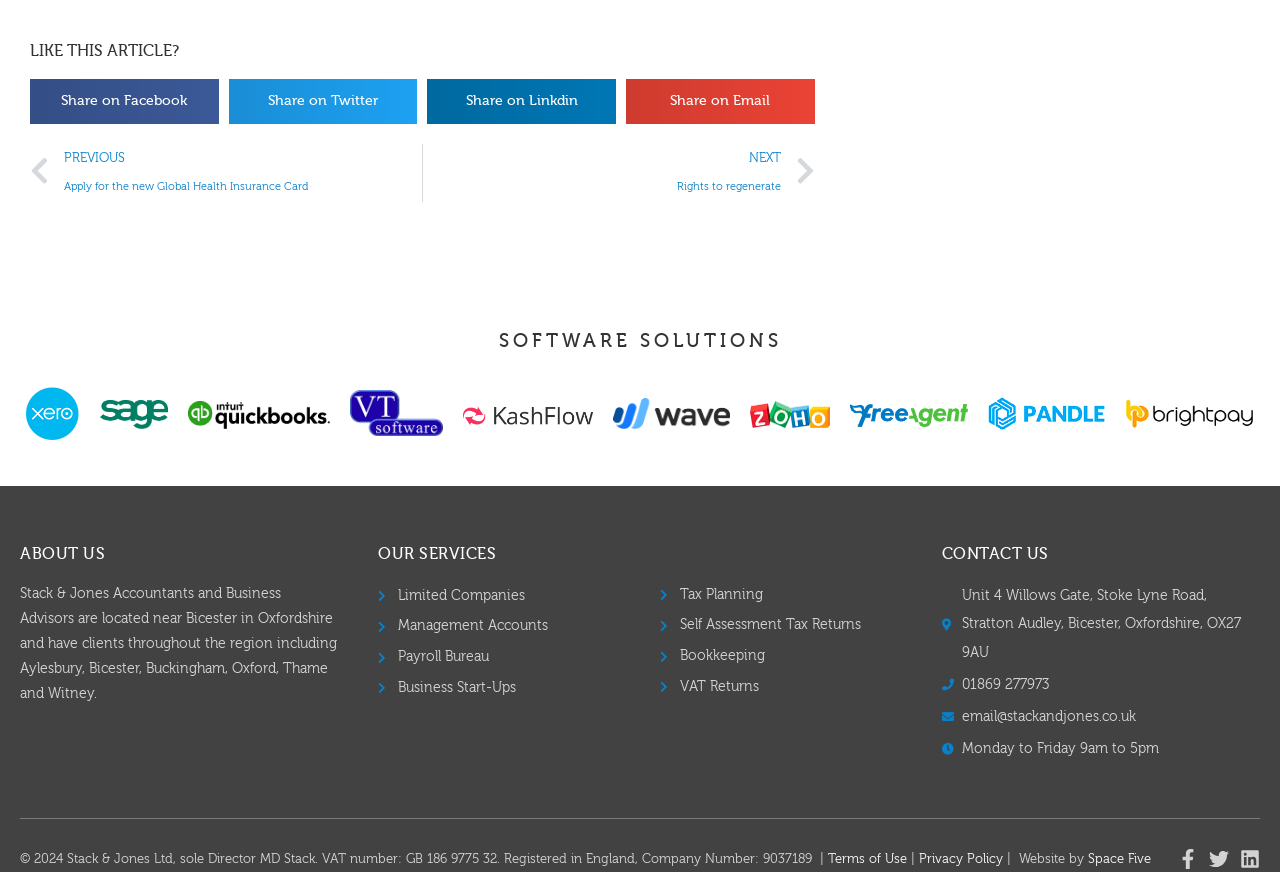Respond to the question below with a single word or phrase: What is the text on the first social media sharing button?

Share on Facebook